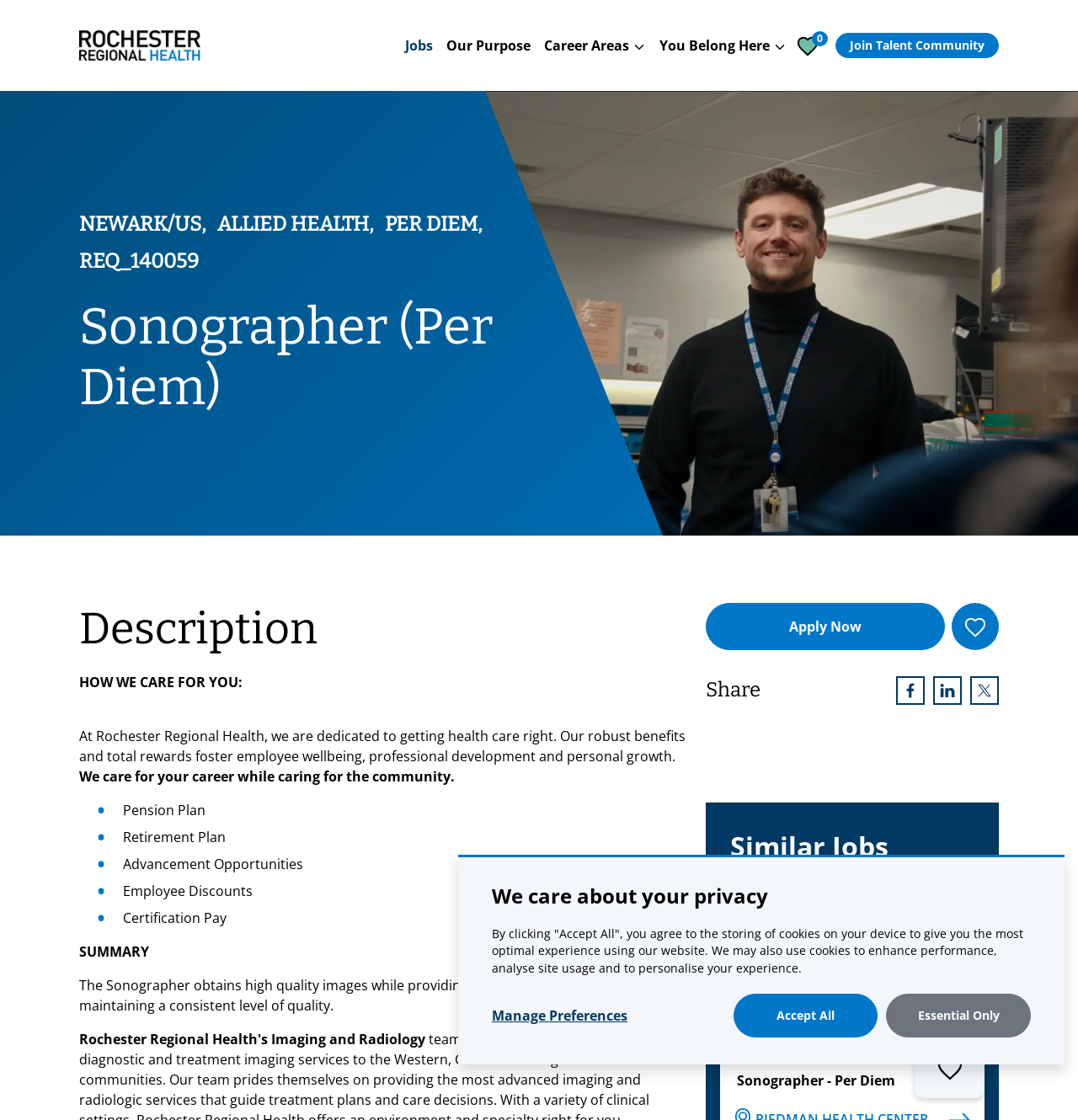Please identify the bounding box coordinates of the element's region that needs to be clicked to fulfill the following instruction: "Read more about Affordable Pet Moving Services Online". The bounding box coordinates should consist of four float numbers between 0 and 1, i.e., [left, top, right, bottom].

None